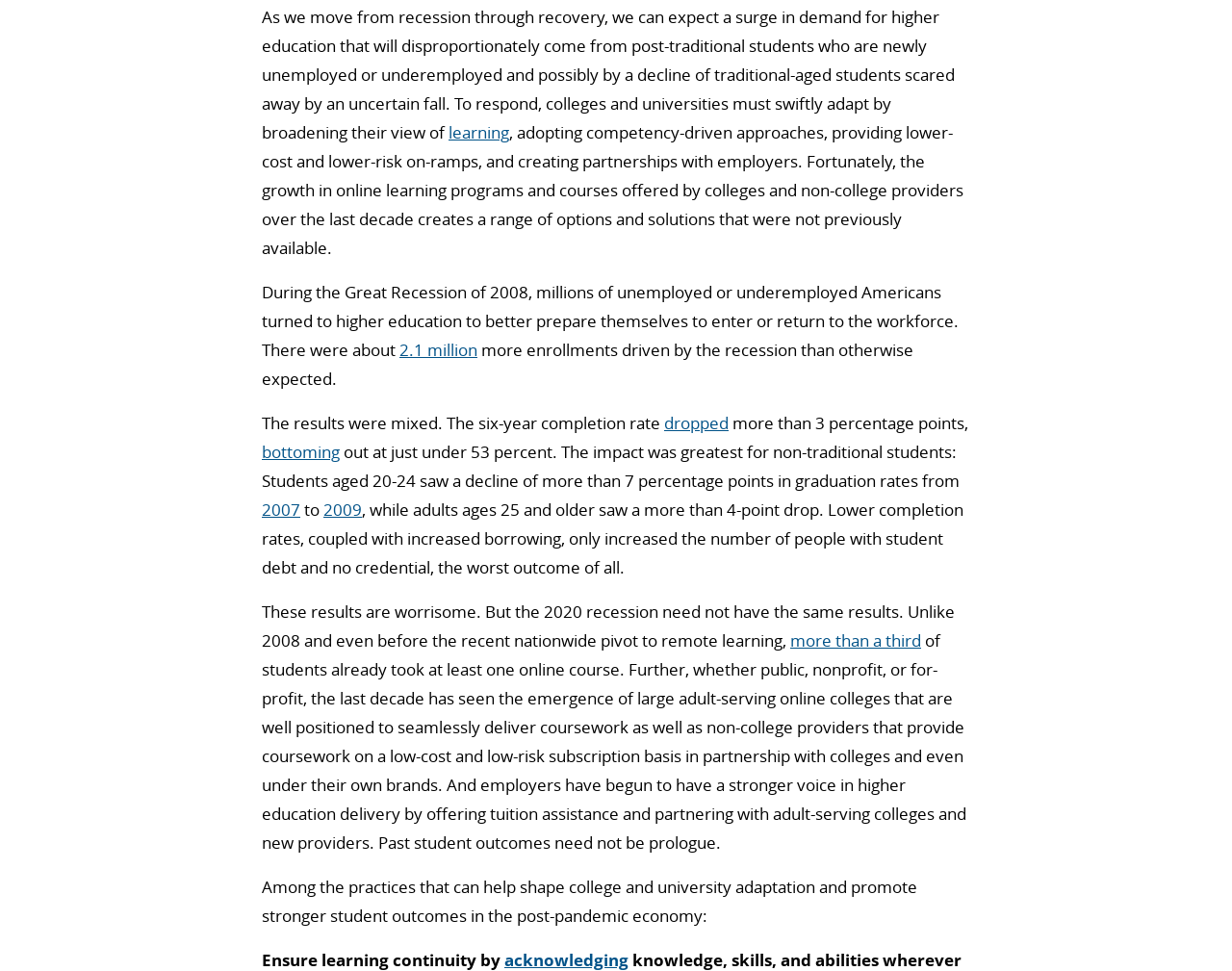What percentage of students took at least one online course?
Please answer the question with as much detail and depth as you can.

According to the article, 'more than a third of students already took at least one online course', indicating a significant shift towards online learning.